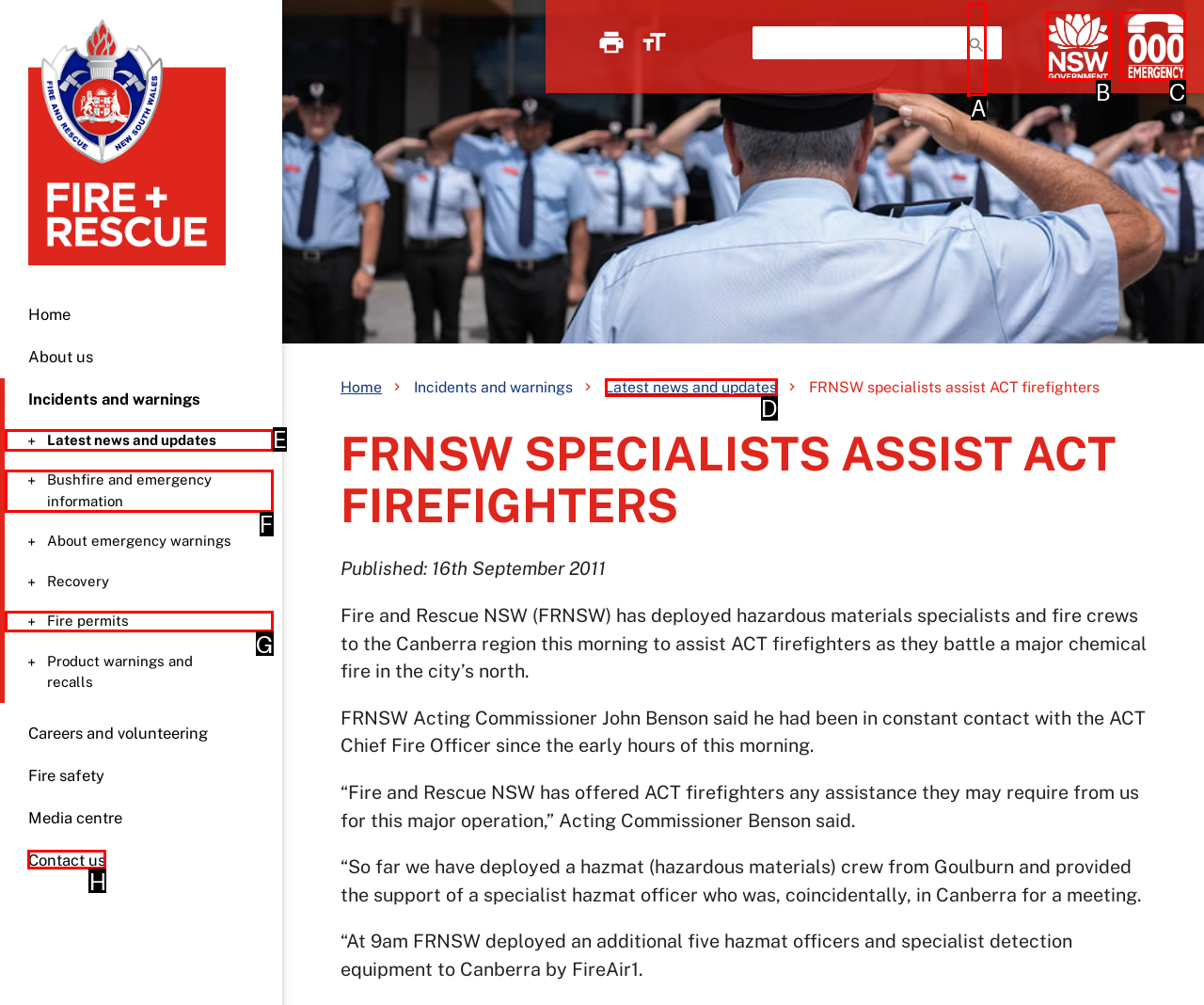Select the HTML element to finish the task: Contact us Reply with the letter of the correct option.

H